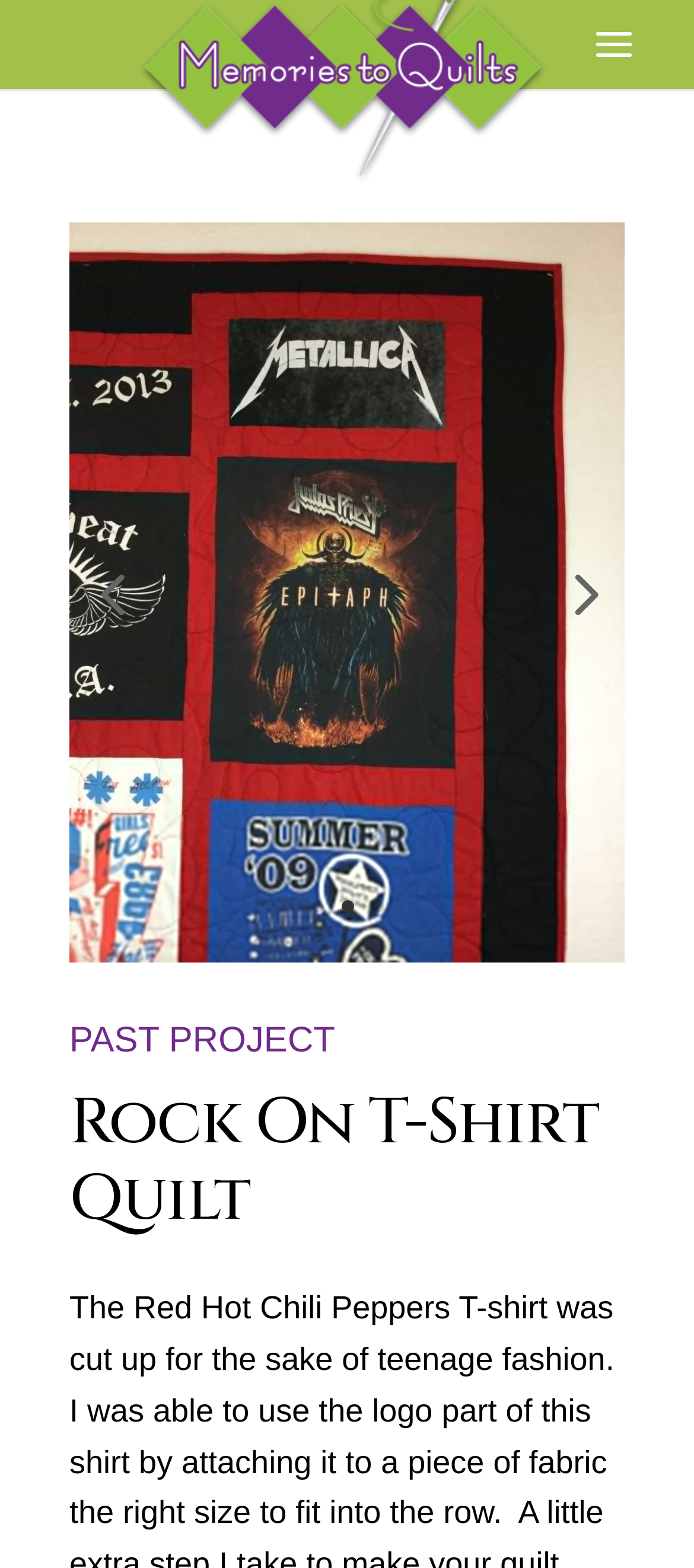Please determine the bounding box of the UI element that matches this description: parent_node: Call Diane at 541-408-4738. The coordinates should be given as (top-left x, top-left y, bottom-right x, bottom-right y), with all values between 0 and 1.

[0.744, 0.012, 0.79, 0.03]